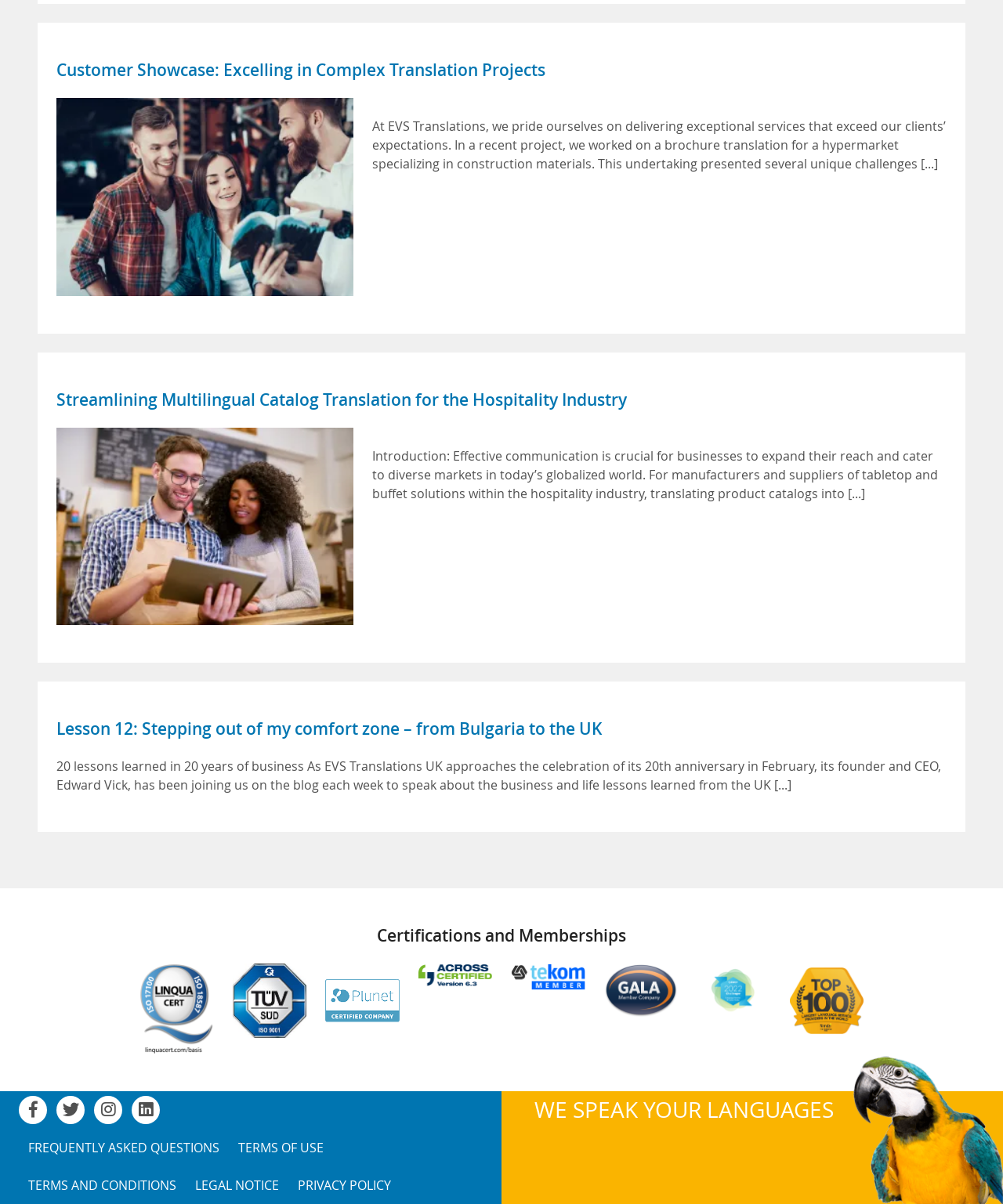Could you provide the bounding box coordinates for the portion of the screen to click to complete this instruction: "View certifications and memberships"?

[0.139, 0.769, 0.861, 0.785]